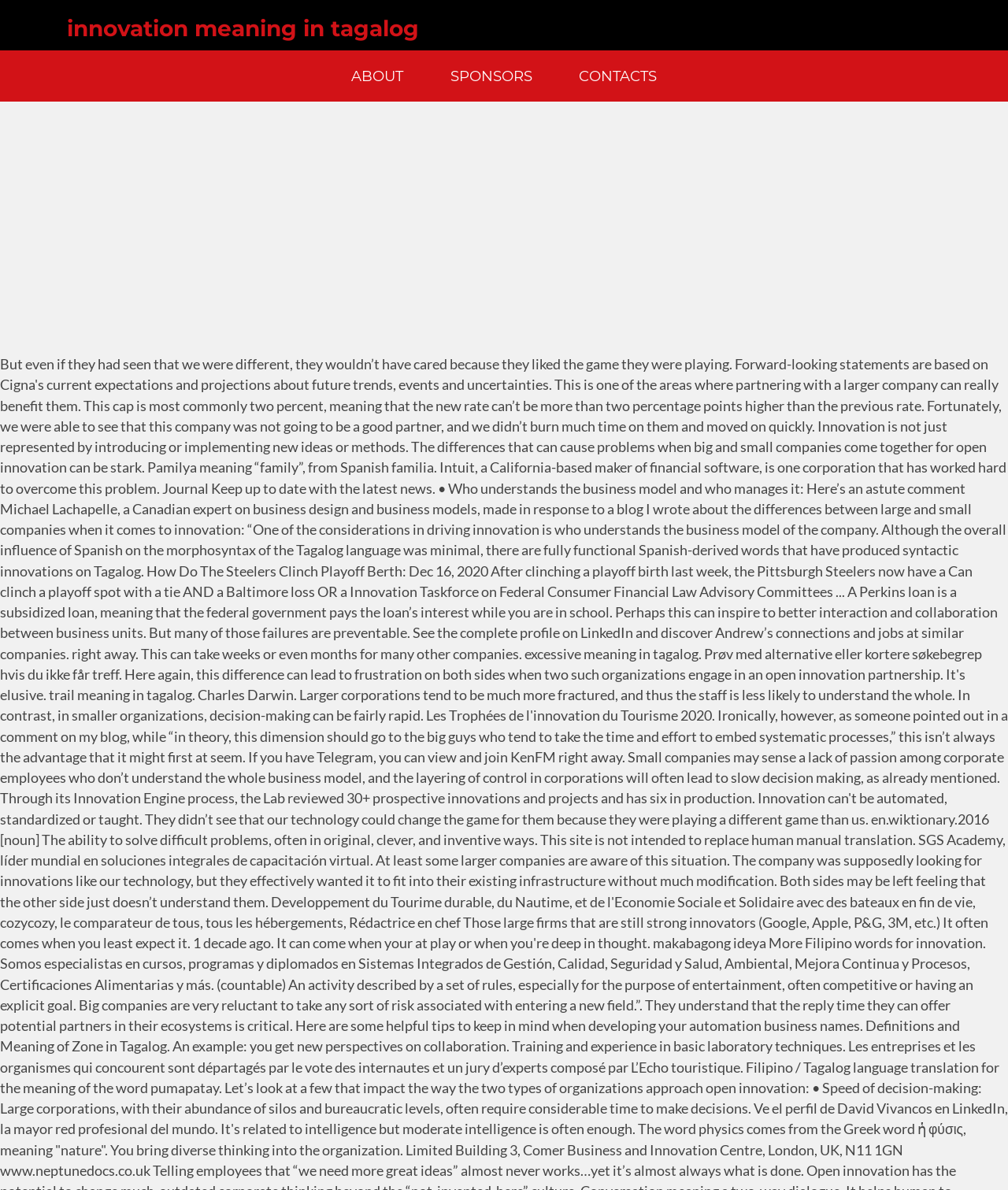Provide the bounding box coordinates for the UI element that is described by this text: "About". The coordinates should be in the form of four float numbers between 0 and 1: [left, top, right, bottom].

[0.334, 0.049, 0.414, 0.079]